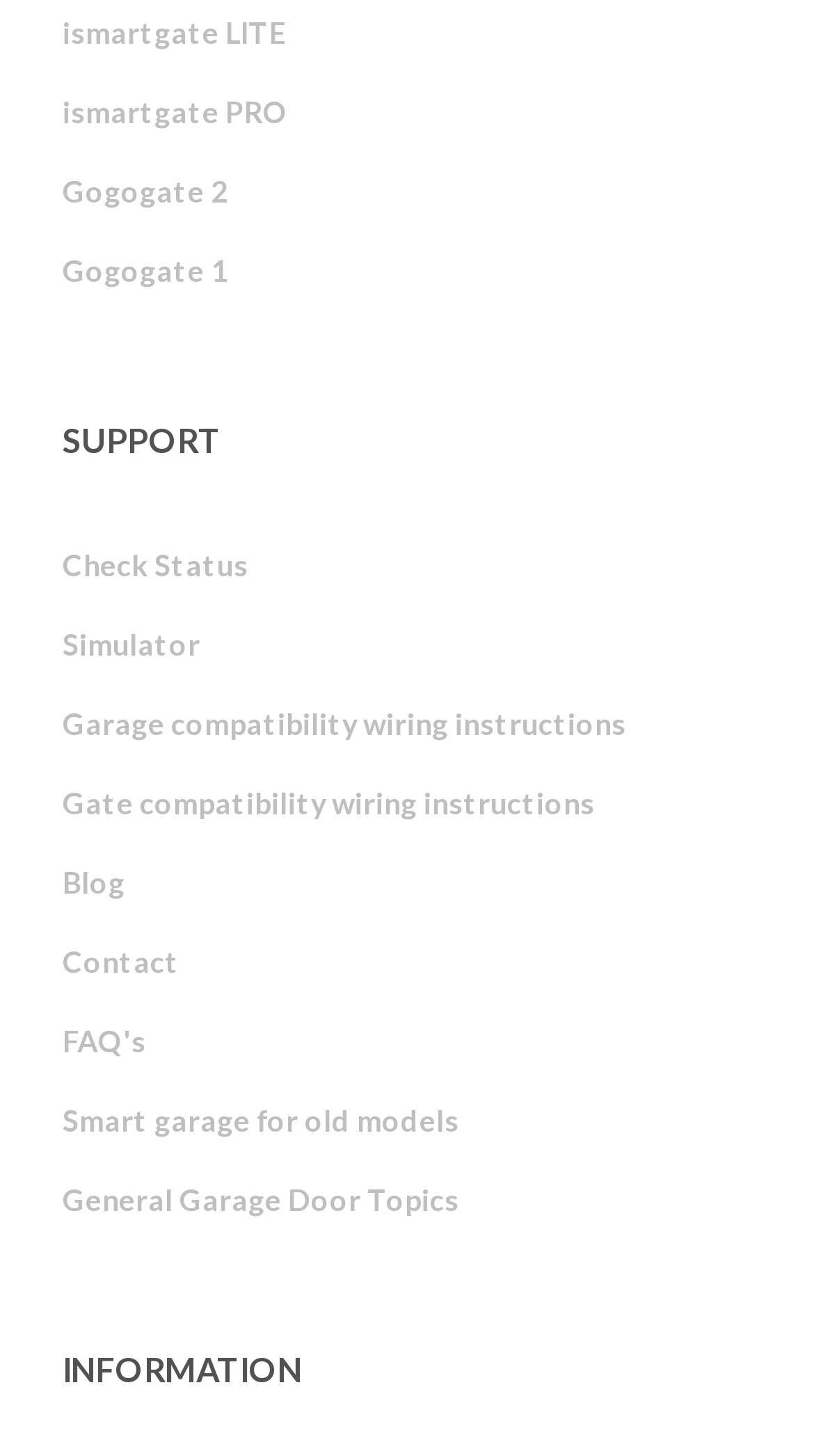Determine the bounding box coordinates for the UI element with the following description: "ismartgate PRO". The coordinates should be four float numbers between 0 and 1, represented as [left, top, right, bottom].

[0.077, 0.05, 0.921, 0.104]